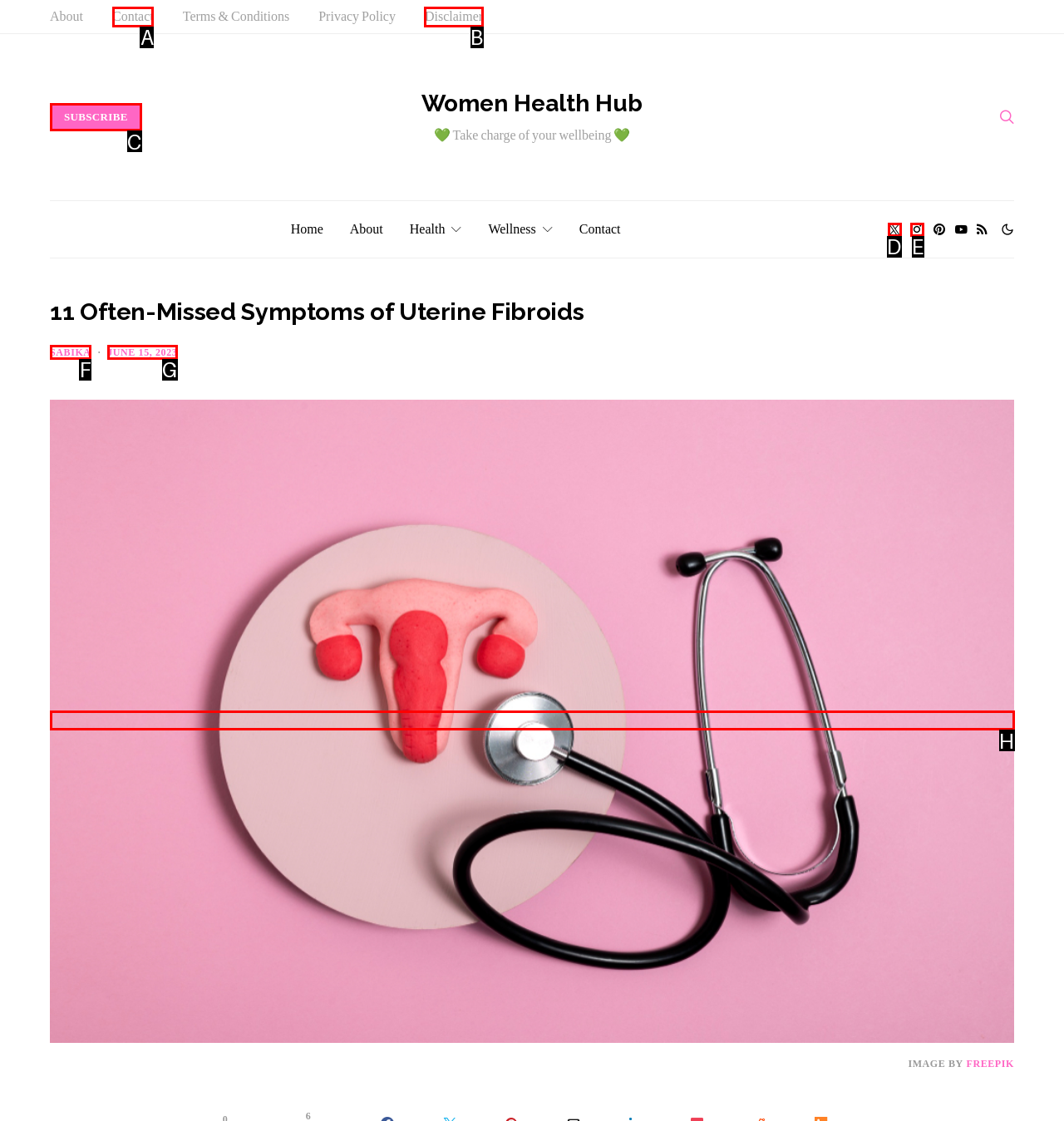What option should you select to complete this task: Subscribe to the newsletter? Indicate your answer by providing the letter only.

C